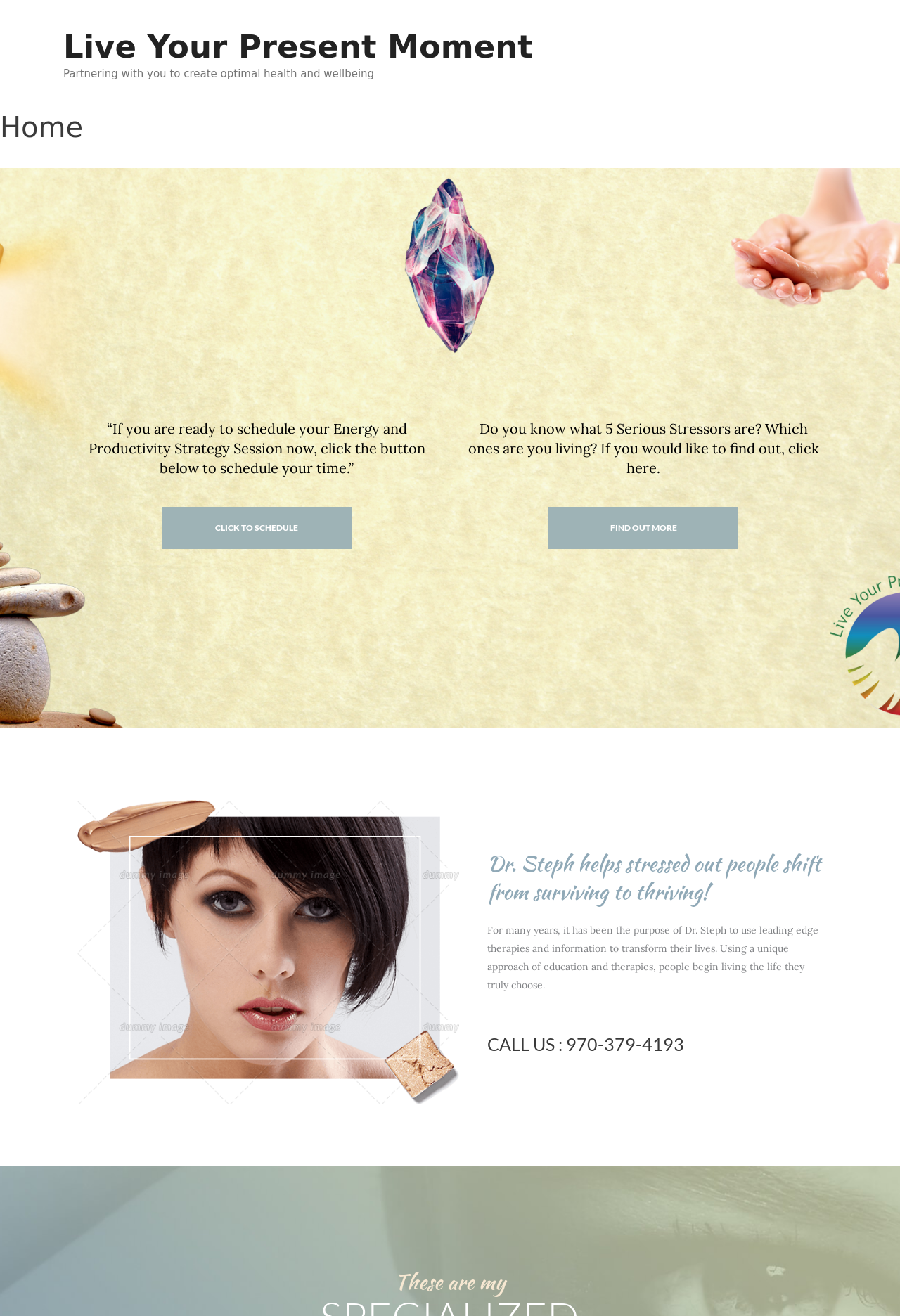What is the topic of the strategy session?
Give a comprehensive and detailed explanation for the question.

The topic of the strategy session is mentioned in the sentence 'If you are ready to schedule your Energy and Productivity Strategy Session now, click the button below to schedule your time.'